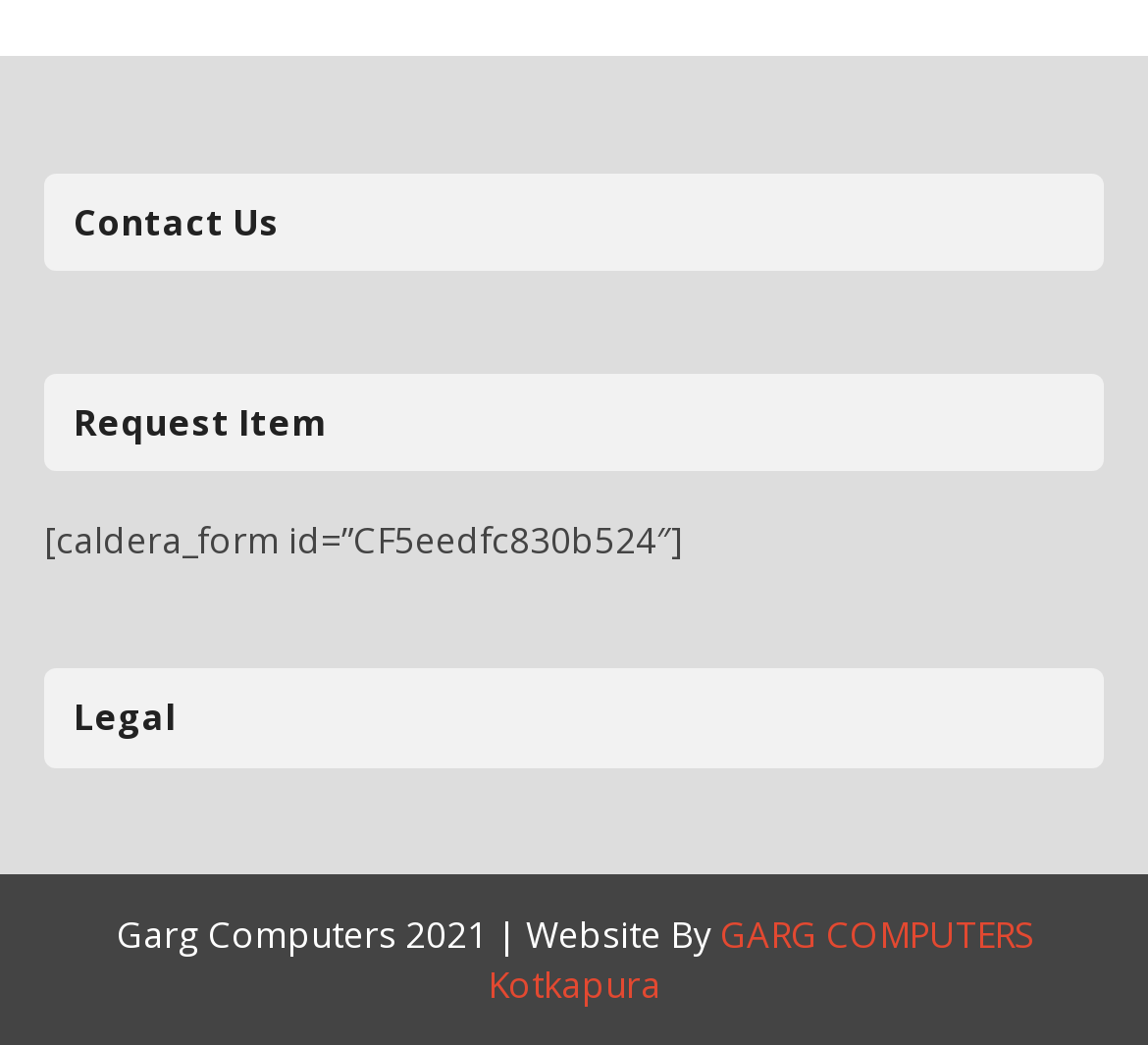How many options are available to interact with the PANEL CABLE 9 PIN HP 1200w product?
Please give a detailed and elaborate answer to the question.

There are three options available to interact with the PANEL CABLE 9 PIN HP 1200w product: 'Add to cart', 'Add to Wishlist', and 'Compare'.